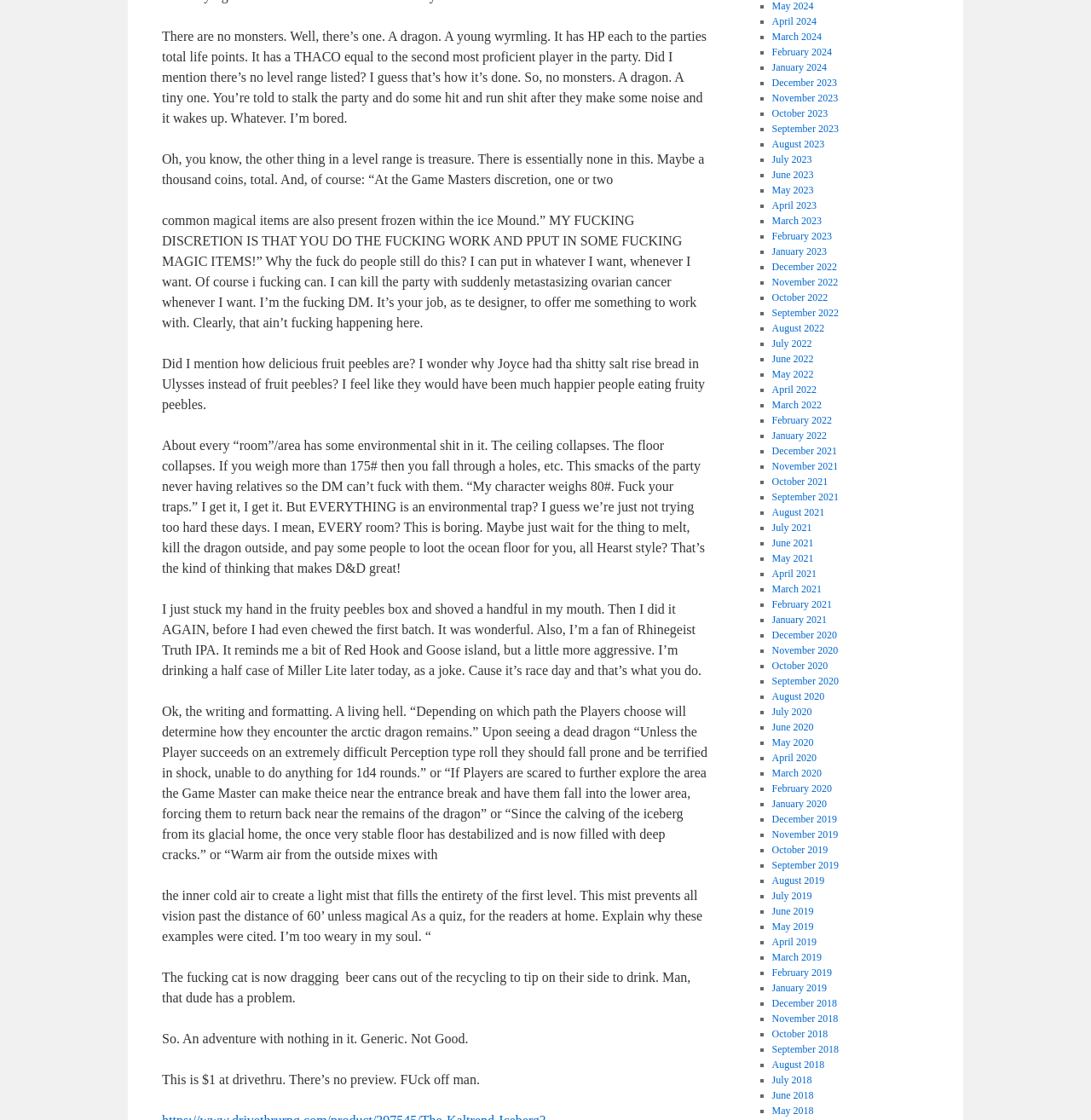From the details in the image, provide a thorough response to the question: How much does the adventure cost?

The author mentions that the adventure costs $1 at drivethru, and expresses frustration that there is no preview available.